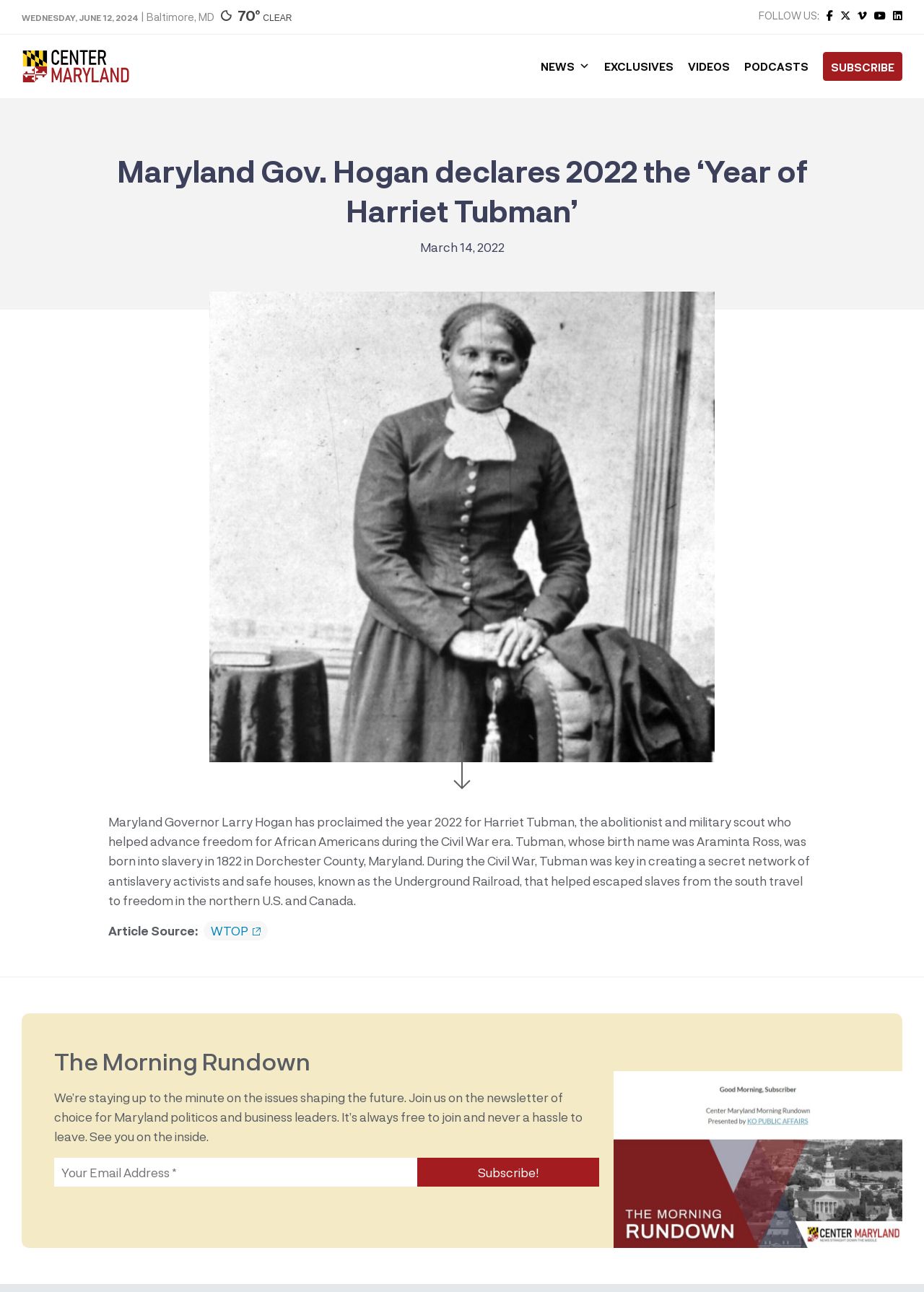Provide an in-depth caption for the contents of the webpage.

This webpage appears to be a news article page, with a focus on Maryland news. At the top of the page, there is a date and location indicator, showing the current date, "WEDNESDAY, JUNE 12, 2024", and the location, "Baltimore, MD". Next to this, there is a weather indicator, showing the current temperature, "70°", and the weather condition, "CLEAR".

On the top-right corner of the page, there are social media links, represented by icons, allowing users to follow the news organization. Below this, there is a logo of the news organization, which is an image.

The main content of the page is divided into two sections. The first section is a news article, with a heading that reads "Maryland Gov. Hogan declares 2022 the ‘Year of Harriet Tubman’". The article includes a publication date, "March 14, 2022", and a brief summary of the news. There is also an image related to the article. The article text describes Maryland Governor Larry Hogan's proclamation of 2022 as the year of Harriet Tubman, an abolitionist and military scout who helped advance freedom for African Americans during the Civil War era.

The second section of the main content is a newsletter subscription area, with a heading that reads "The Morning Rundown". This section includes a brief description of the newsletter, encouraging users to join and stay up-to-date on Maryland news. There is a text box to enter an email address, a required field, and a "Subscribe!" button.

Overall, the webpage has a clean and organized layout, with clear headings and concise text. The use of images and icons adds visual appeal to the page.